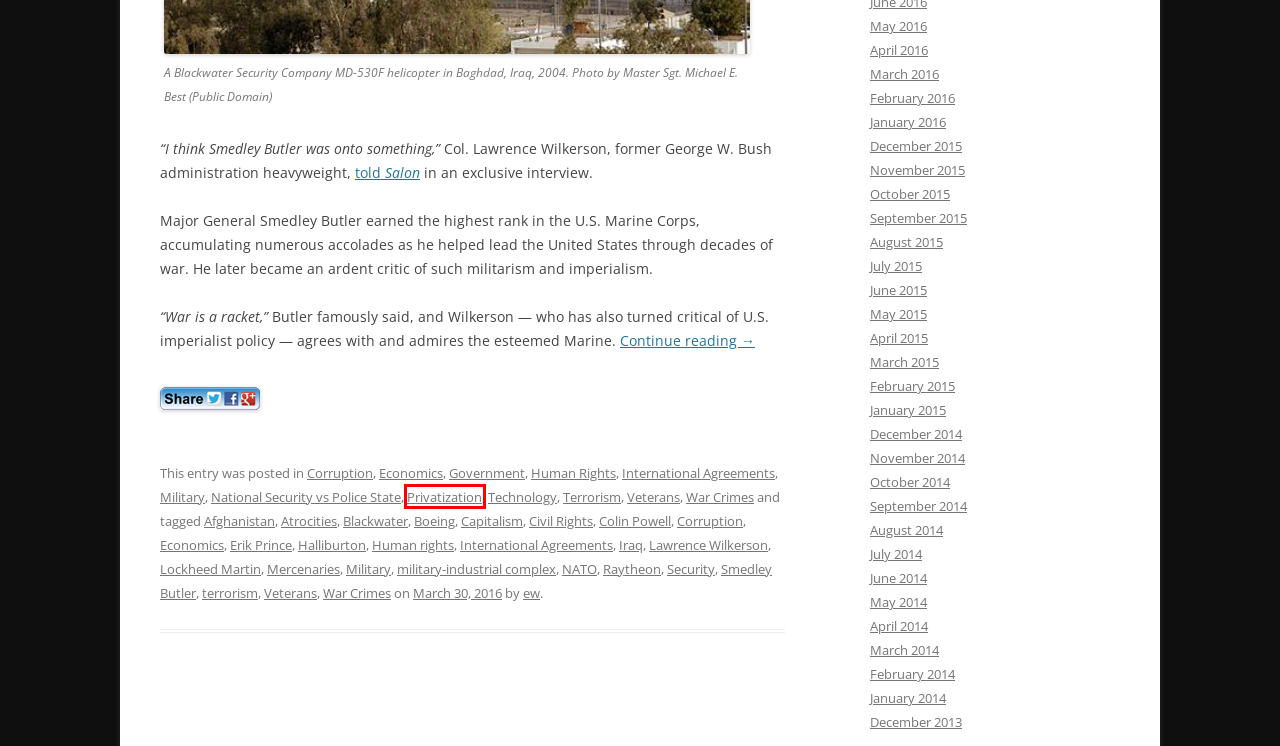You have a screenshot of a webpage with a red bounding box around an element. Select the webpage description that best matches the new webpage after clicking the element within the red bounding box. Here are the descriptions:
A. January, 2016 | Occupy World Writes
B. Privatization | Occupy World Writes
C. March, 2016 | Occupy World Writes
D. August, 2015 | Occupy World Writes
E. October, 2014 | Occupy World Writes
F. June, 2014 | Occupy World Writes
G. NATO | Occupy World Writes
H. May, 2016 | Occupy World Writes

B